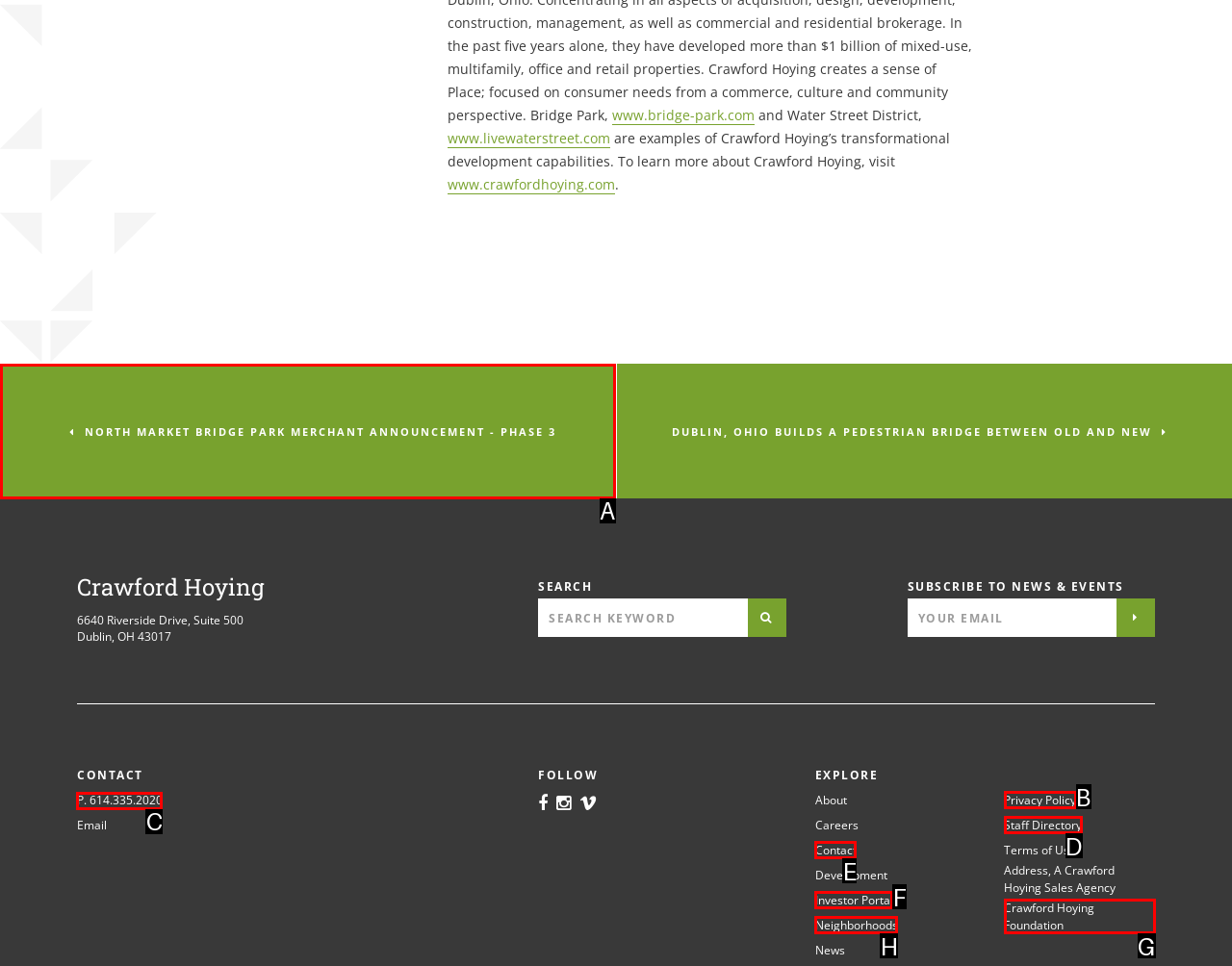Decide which letter you need to select to fulfill the task: Call Crawford Hoying
Answer with the letter that matches the correct option directly.

C